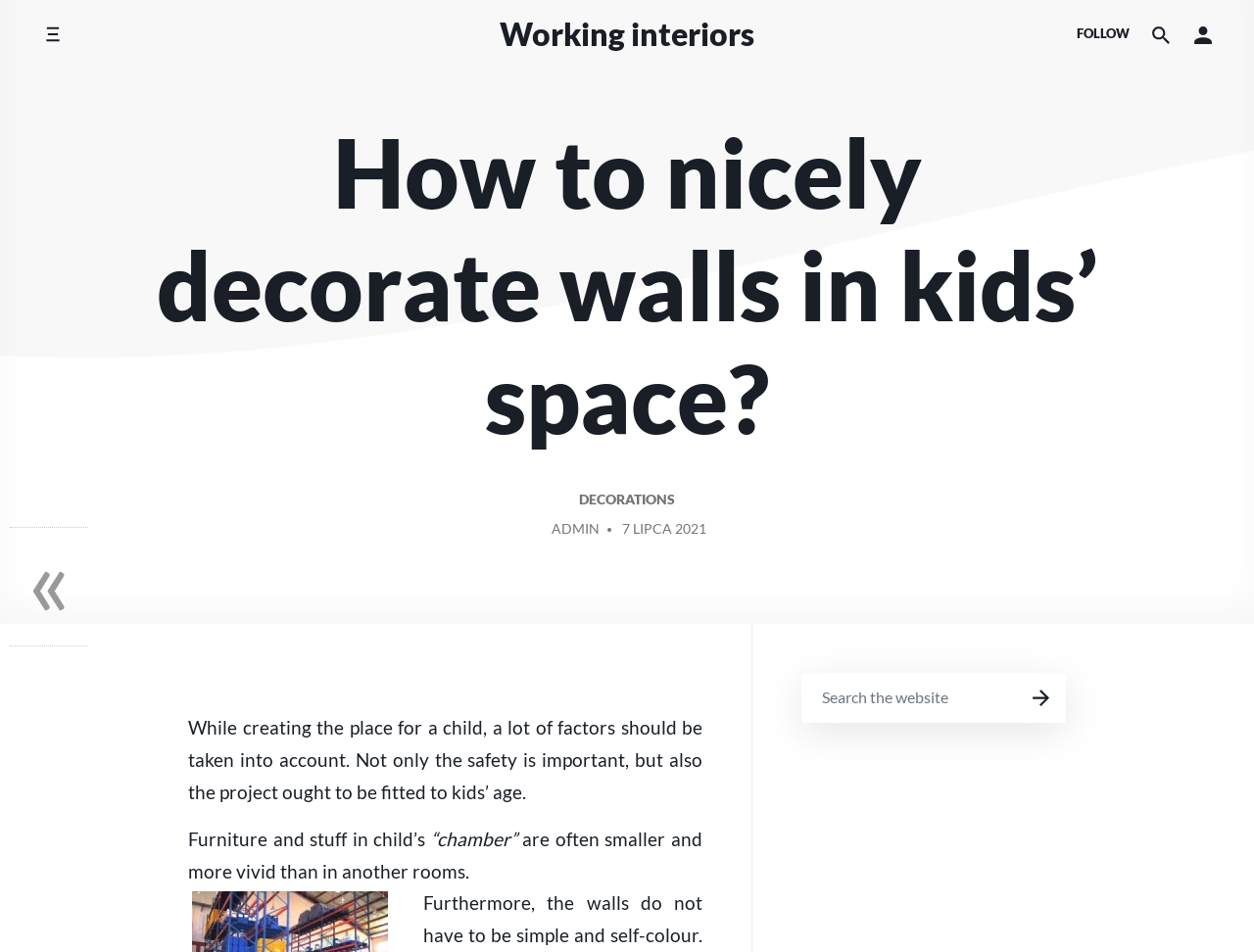What is the function of the 'Toggle side menu' button?
Look at the image and respond with a one-word or short phrase answer.

To toggle side menu